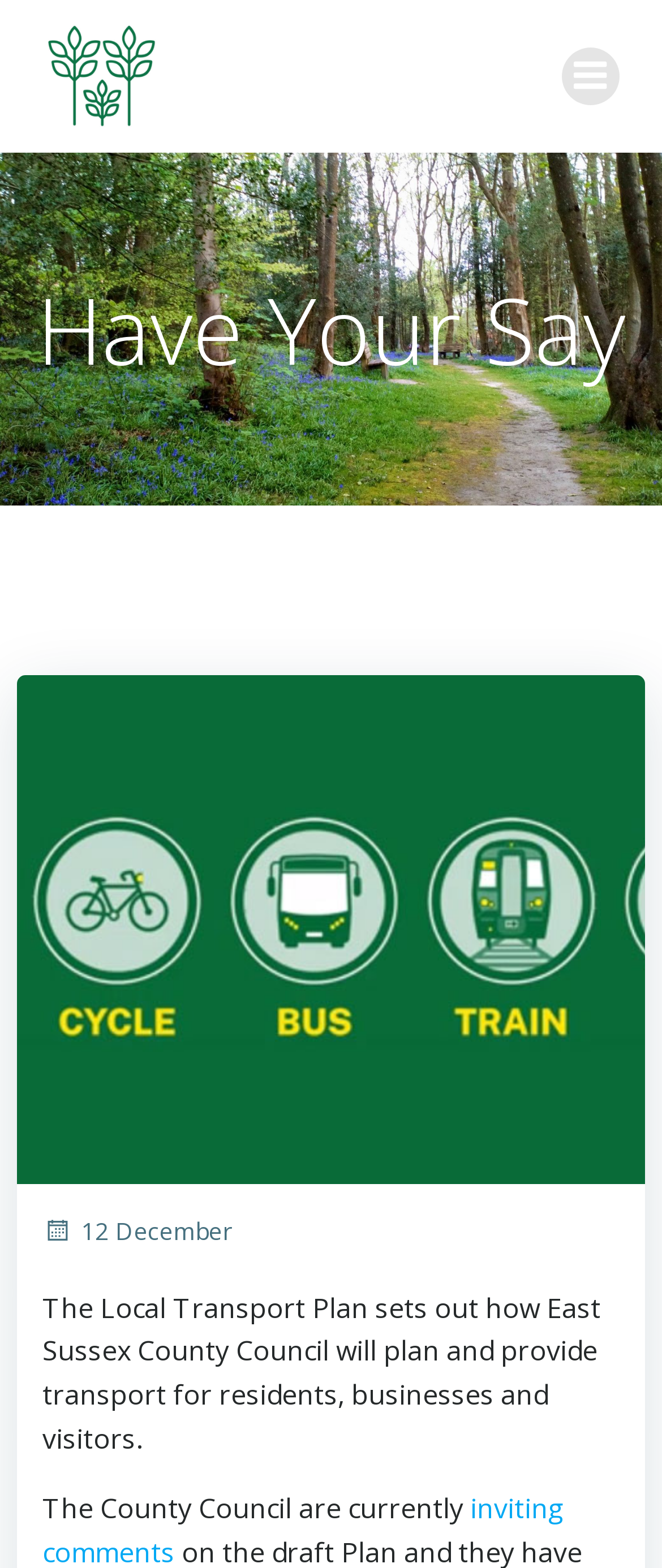What is the topic of the Local Transport Plan?
Please provide a detailed and comprehensive answer to the question.

The question can be answered by reading the StaticText element that says 'The Local Transport Plan sets out how East Sussex County Council will plan and provide transport for residents, businesses and visitors.' This text clearly indicates that the topic of the Local Transport Plan is transport.